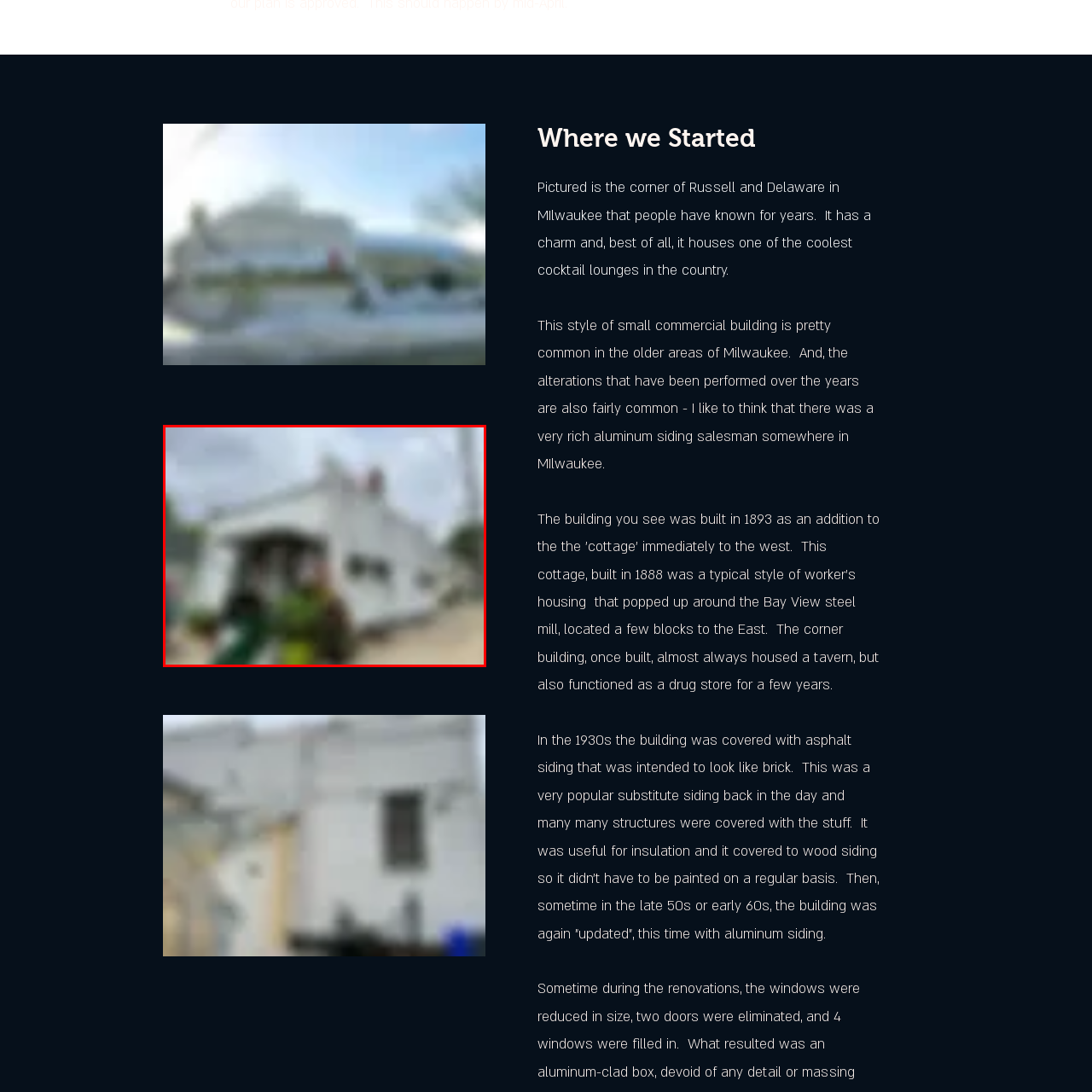Please provide a comprehensive description of the image highlighted by the red bounding box.

The image features a vibrant scene set at the corner of Russell and Delaware in Milwaukee, capturing an iconic small commercial building. The structure is characterized by its distinct white exterior, which hints at the architectural alterations it has undergone over the years. 

In the background, we see people interacting, embodying the lively atmosphere of this neighborhood known for its charm. The area has a rich history, as many similar buildings populate the older sections of Milwaukee, often showcasing layers of history like the asphalt siding once intended to mimic brick, and eventually transformed with aluminum siding in the late 20th century.

The moment depicted not only captures the aesthetic appeal of this cocktail lounge, celebrated as one of the coolest in the country, but it also reflects the community spirit that thrives in this lively urban landscape. The scene is a reminder of the city’s architectural evolution and the stories that its buildings tell, blending the past with the present.